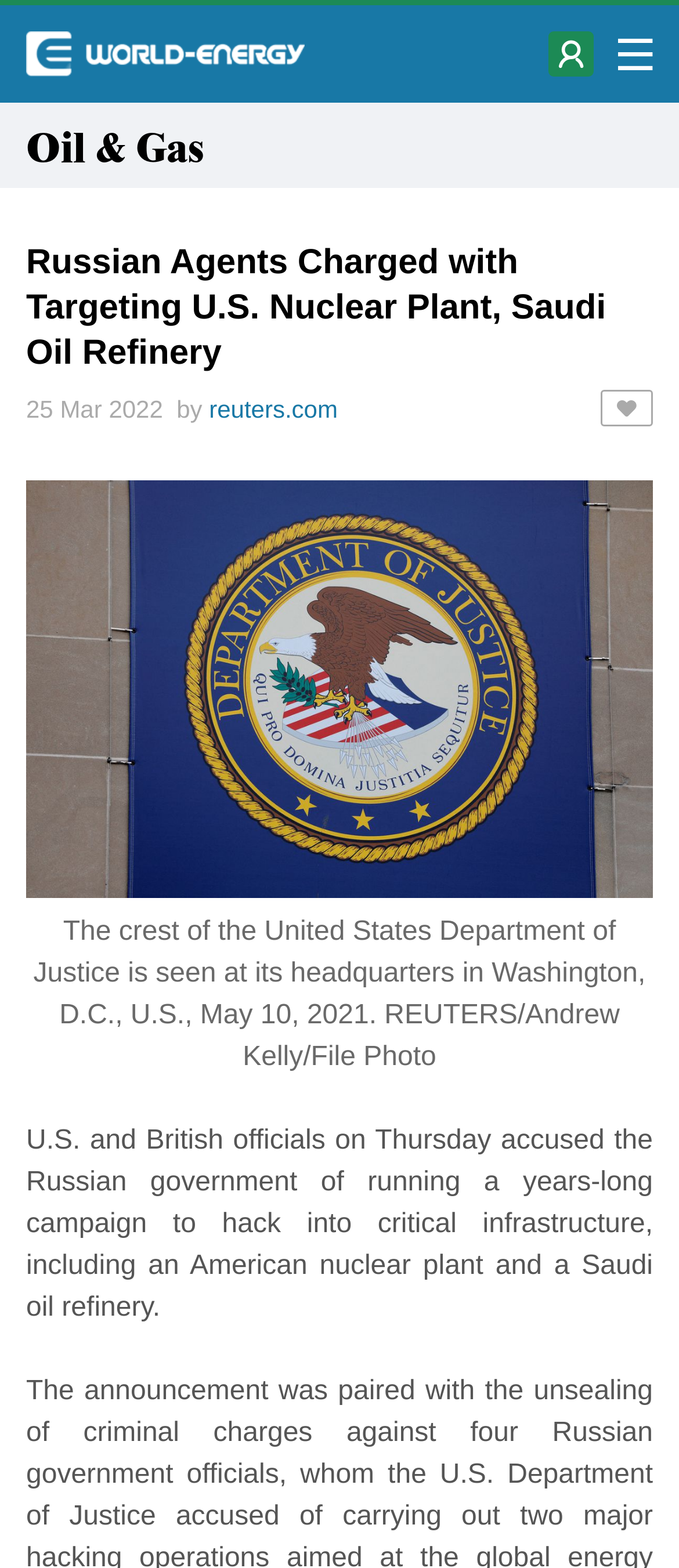What type of infrastructure was hacked?
Give a thorough and detailed response to the question.

According to the webpage, the type of infrastructure that was hacked includes an American nuclear plant and a Saudi oil refinery, as indicated by the static text.